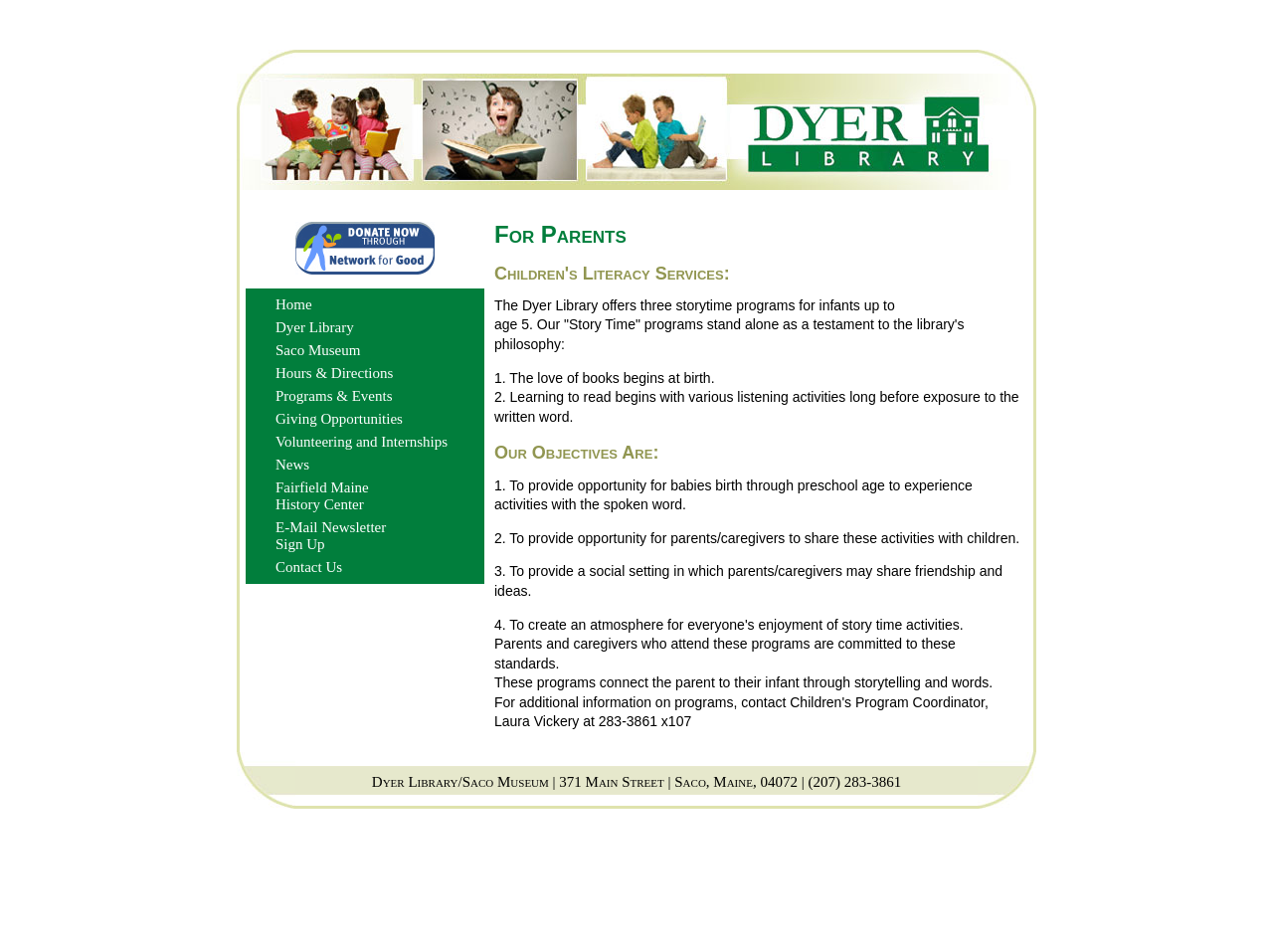How many storytime programs are offered by the library?
Please give a detailed and thorough answer to the question, covering all relevant points.

The number of storytime programs offered by the library can be found in the section that describes the program, where it is written 'The Dyer Library offers three storytime programs for infants up to age 5'.